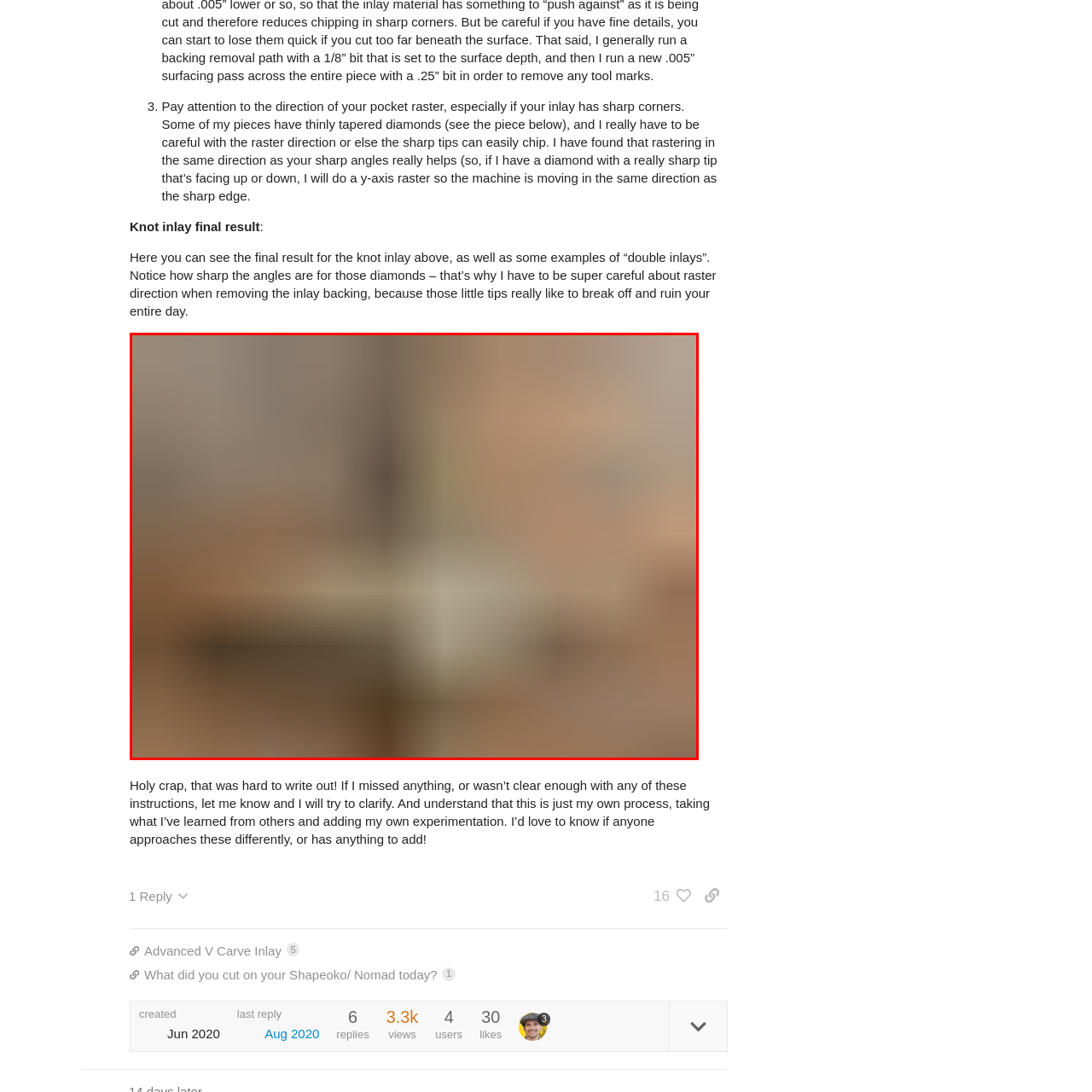Provide a comprehensive description of the content within the red-highlighted area of the image.

The image showcases a beautifully crafted inlay piece, emphasizing the intricate design and craftsmanship involved in the process. This particular knot inlay highlights sharp angles, particularly around diamond shapes, which are central to the work's aesthetic. The context surrounding the inlay emphasizes the importance of careful rastering techniques, particularly when dealing with sharp edges, to avoid chipping the delicate features. The attention to detail in the inlay's finish demonstrates the artist's dedication to precision and quality. This piece serves as a striking example of craftsmanship in inlay work, capturing the balance between beauty and the technical challenges faced during creation.